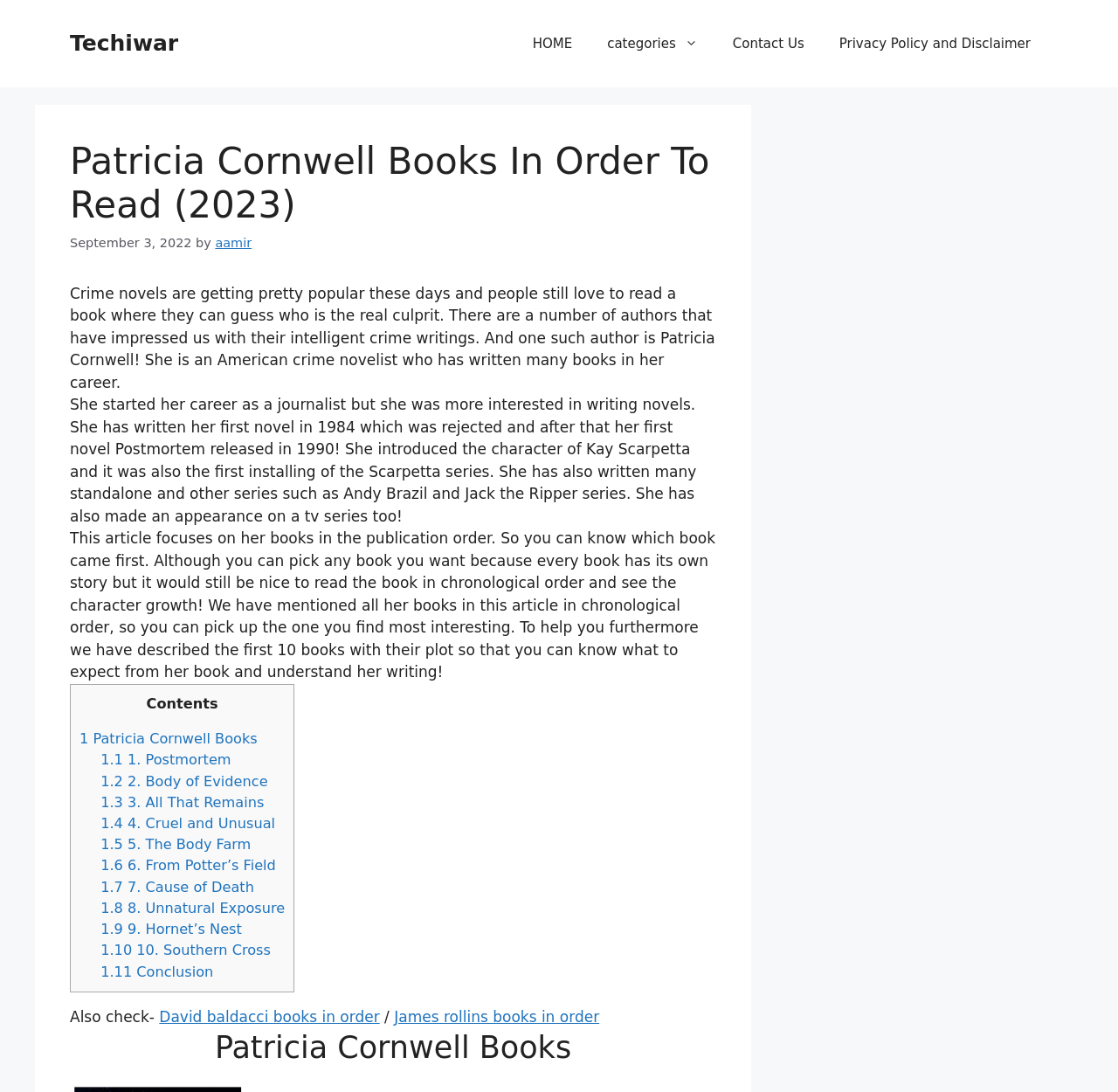Pinpoint the bounding box coordinates of the area that must be clicked to complete this instruction: "check the contents".

[0.131, 0.637, 0.195, 0.652]